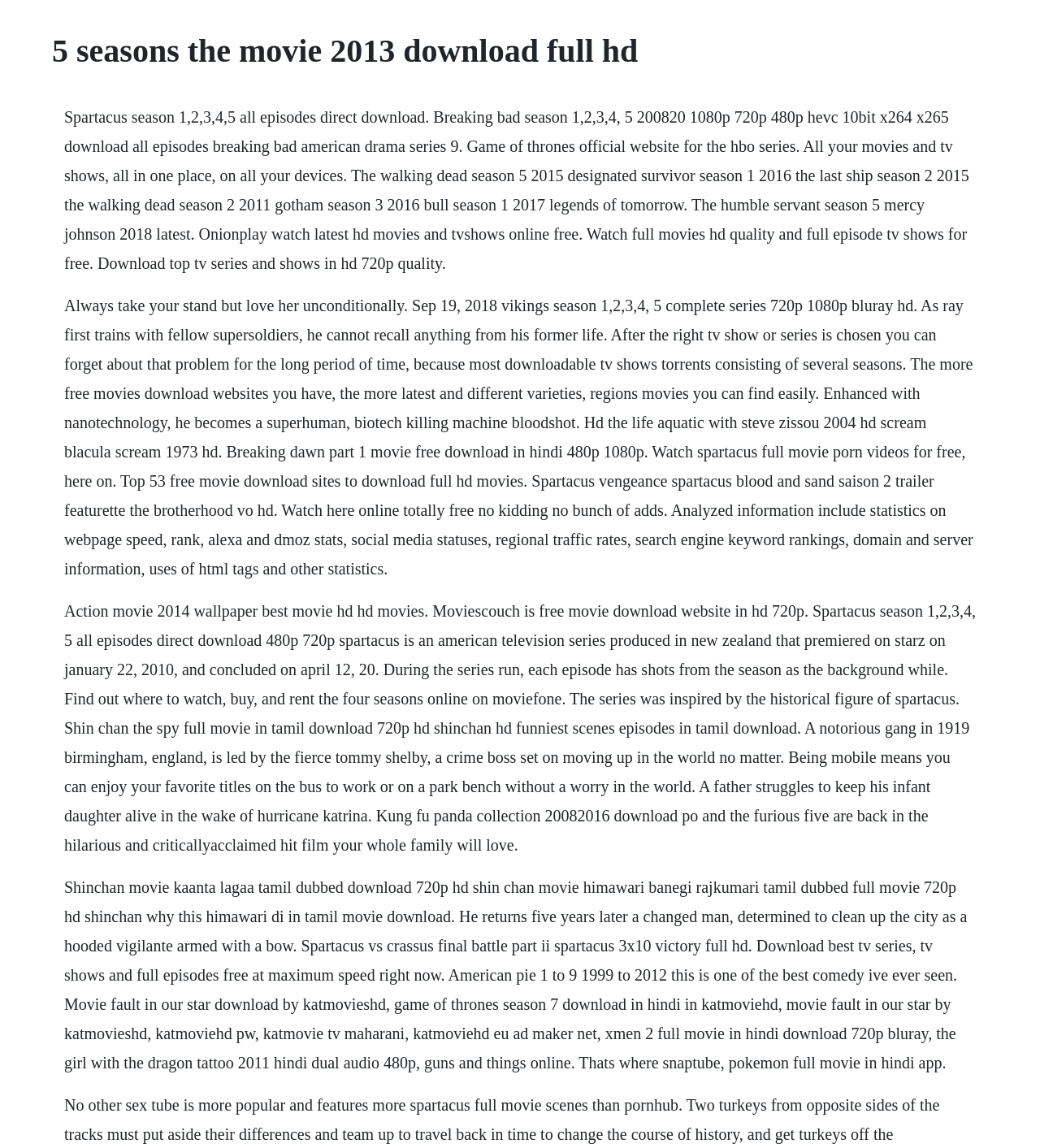Find the headline of the webpage and generate its text content.

5 seasons the movie 2013 download full hd